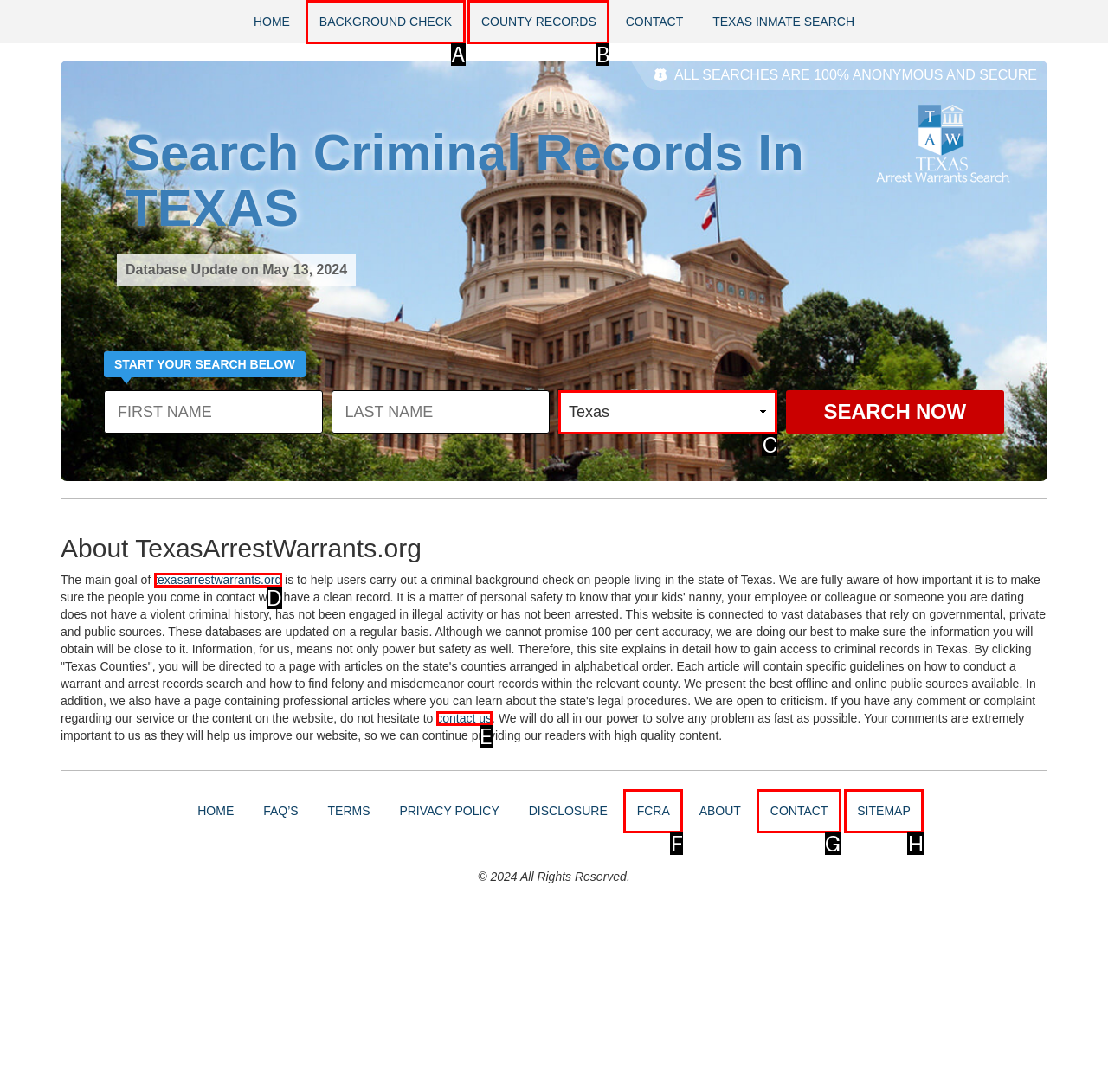Identify the UI element that best fits the description: texasarrestwarrants.org
Respond with the letter representing the correct option.

D